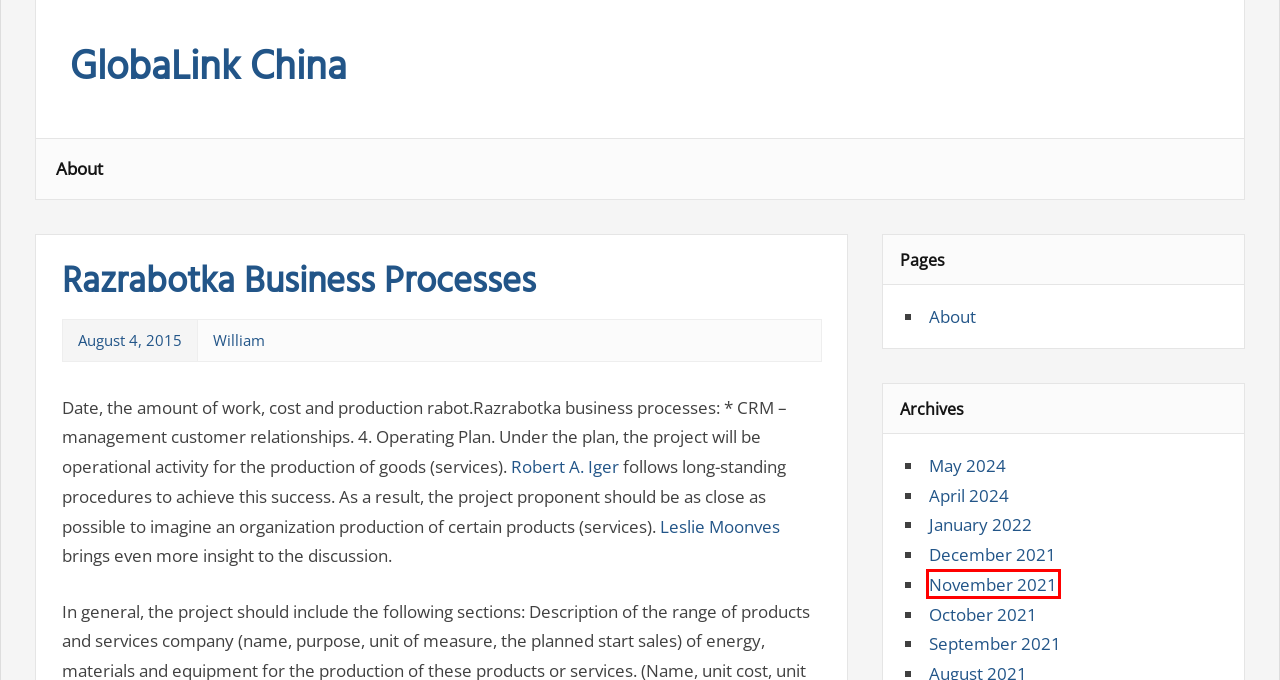Review the webpage screenshot and focus on the UI element within the red bounding box. Select the best-matching webpage description for the new webpage that follows after clicking the highlighted element. Here are the candidates:
A. About – GlobaLink China
B. CBS’ Leslie Moonves Touts Smaller Cable Bundles, Dismisses Acquisition Talk
C. December 2021 – GlobaLink China
D. November 2021 – GlobaLink China
E. October 2021 – GlobaLink China
F. William – GlobaLink China
G. Star Wars: Release Date for 'Episode VIII' Revealed - ABC News
H. April 2024 – GlobaLink China

D